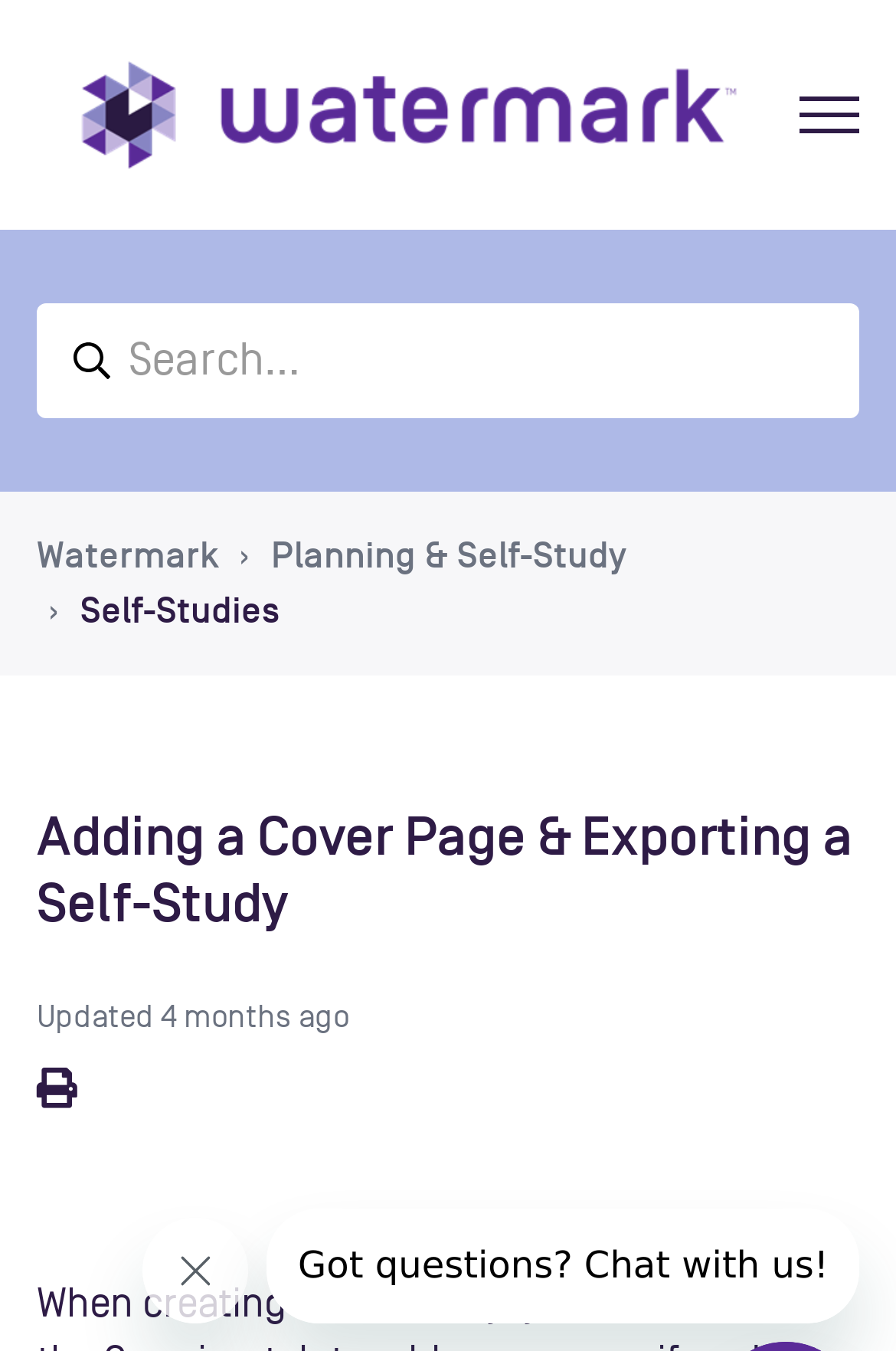Find the bounding box coordinates for the HTML element described in this sentence: "aria-label="Search..." name="query" placeholder="Search..."". Provide the coordinates as four float numbers between 0 and 1, in the format [left, top, right, bottom].

[0.041, 0.225, 0.959, 0.31]